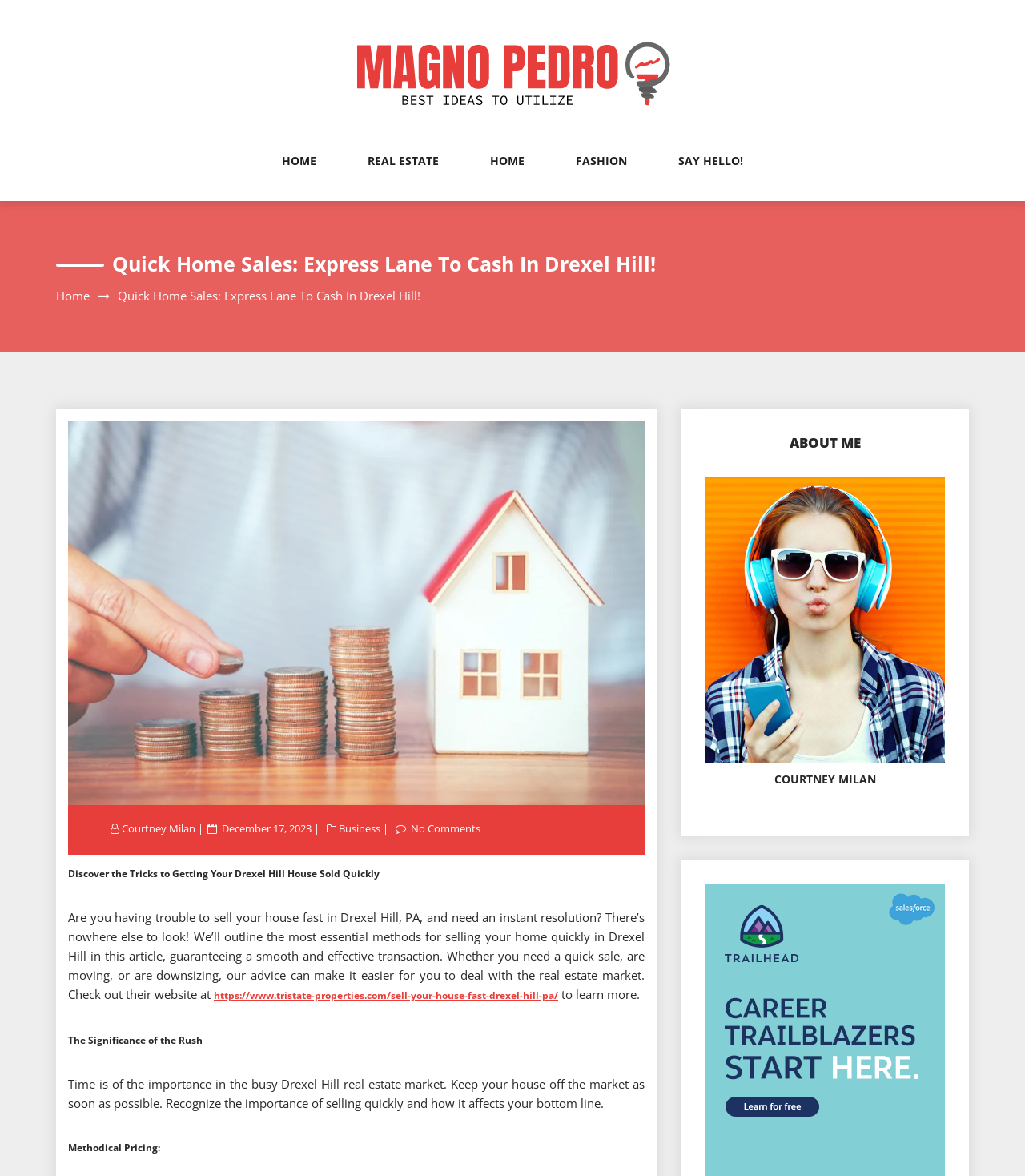Find the bounding box coordinates of the clickable area that will achieve the following instruction: "Read the article about selling a house fast in Drexel Hill".

[0.209, 0.839, 0.545, 0.852]